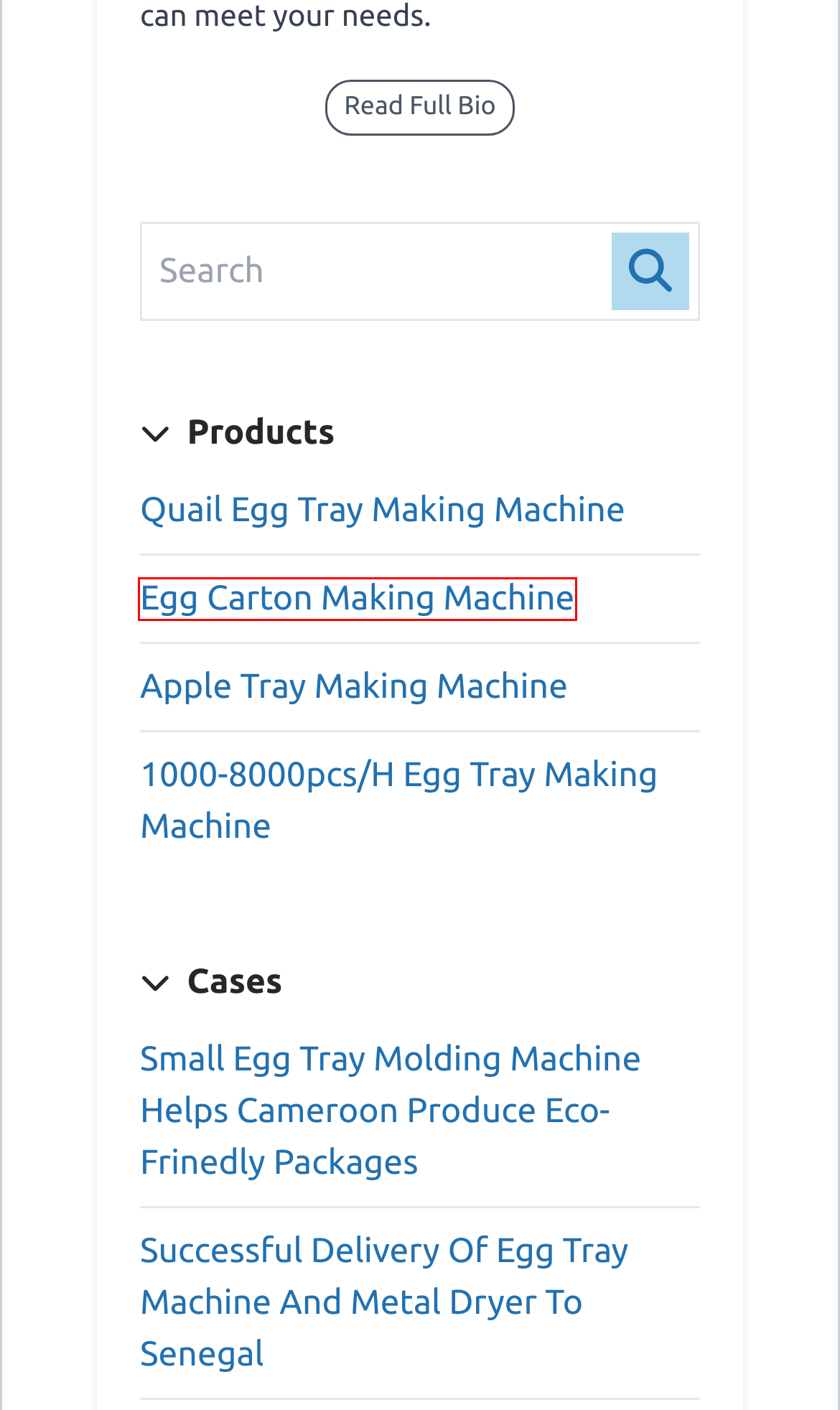Review the screenshot of a webpage that includes a red bounding box. Choose the webpage description that best matches the new webpage displayed after clicking the element within the bounding box. Here are the candidates:
A. Egg Carton Making Machine | Hot Sale Egg Crate Machine From Shuliy, 2024
B. Quail Egg Tray Making Machine | Great Pulp Paper Tray Machine From Shuliy, 2024
C. Small Egg Tray Molding Machine Helps Cameroon Produce Eco-frinedly Packages
D. Egg Tray Making Machine | Popular 1000-8000PCS/H Egg Tray Machine From Shuliy
E. Apple Tray Making Machine | Best Fruit Paper Tray Machine From Shuliy, 2024
F. Malinda, Author At Egg Tray Making Machine
G. Egg Tray Making Machine - Shuliy Machinery Manufacturer
H. 1000pcs/h Paper Tray Forming Machine Sold To Bolivia

A